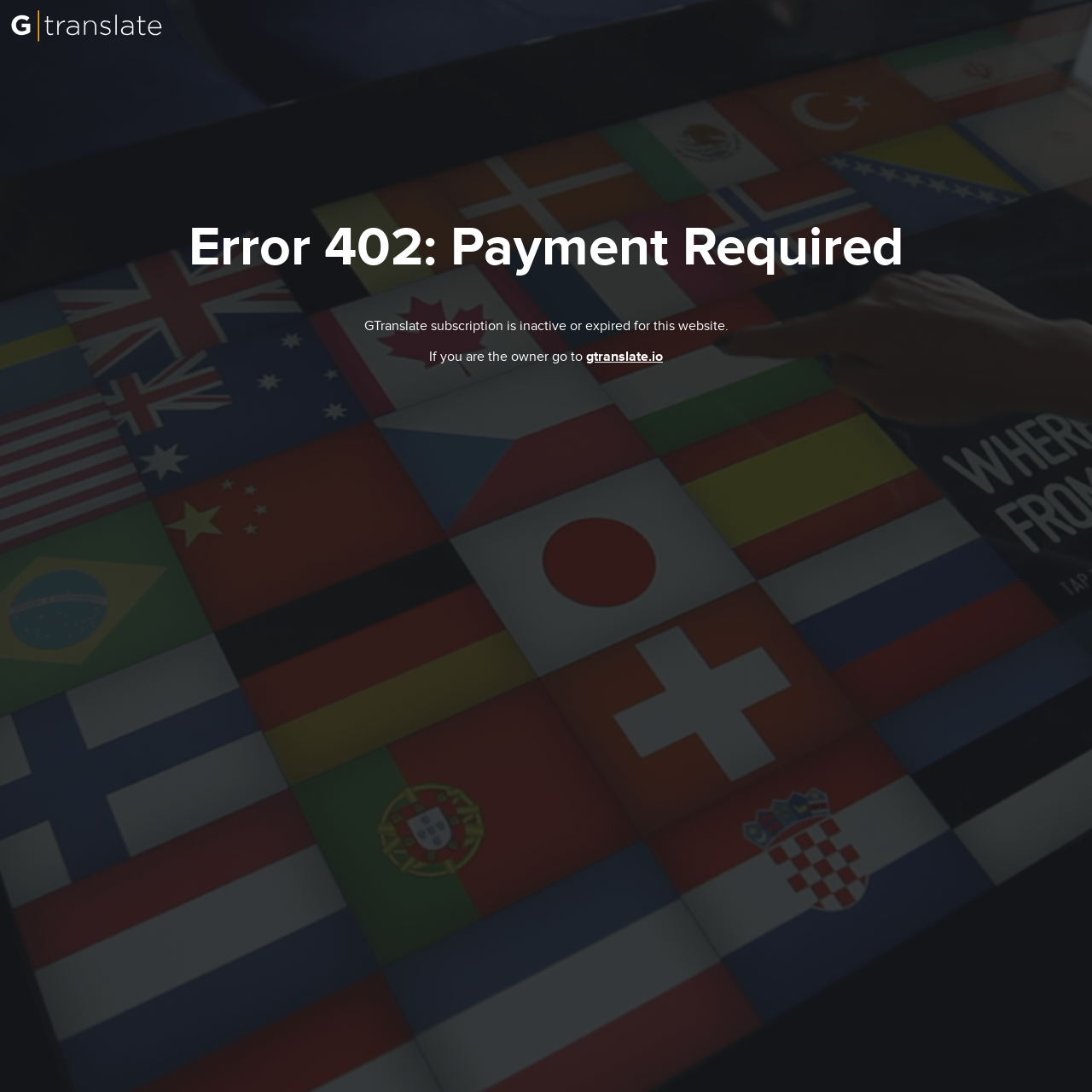Determine the bounding box for the UI element that matches this description: "Living in Osnabrück and Lingen".

None